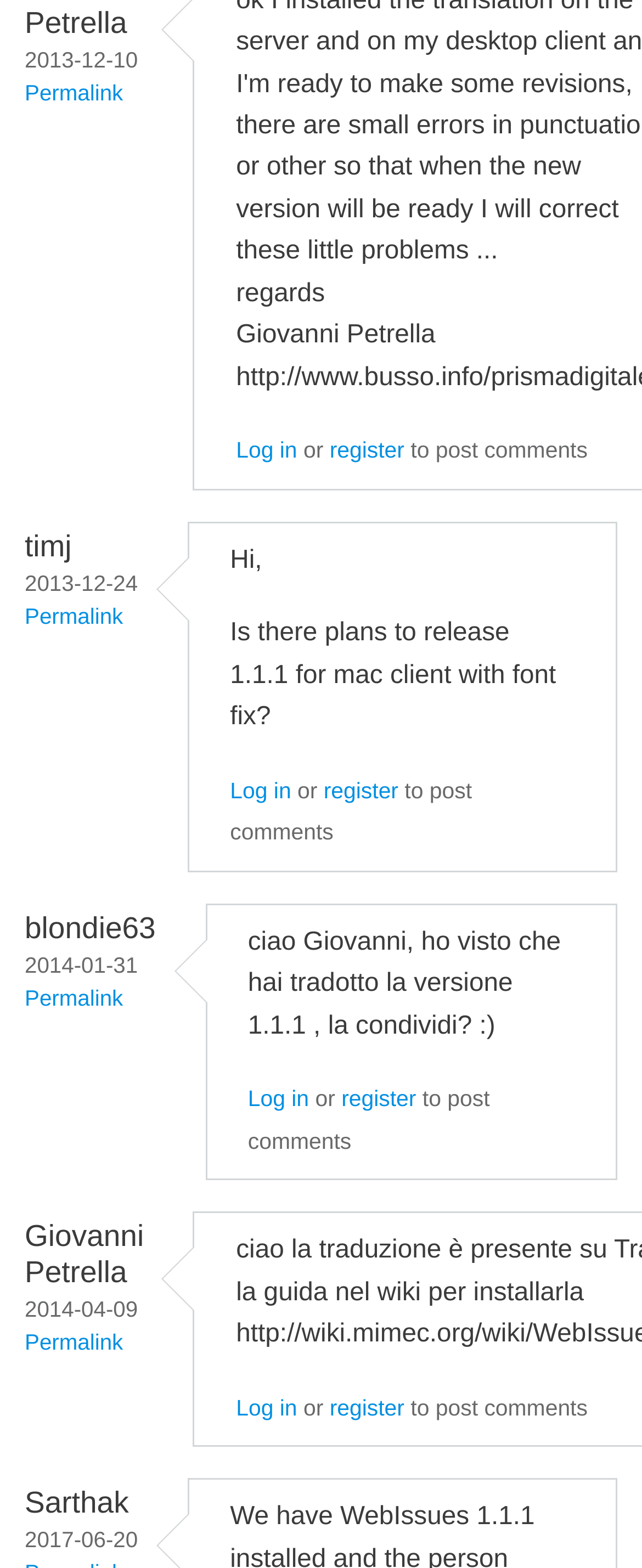Please reply to the following question with a single word or a short phrase:
Who replied to 'Re: WebIssues 1.1.1 released'?

Giovanni Petrella